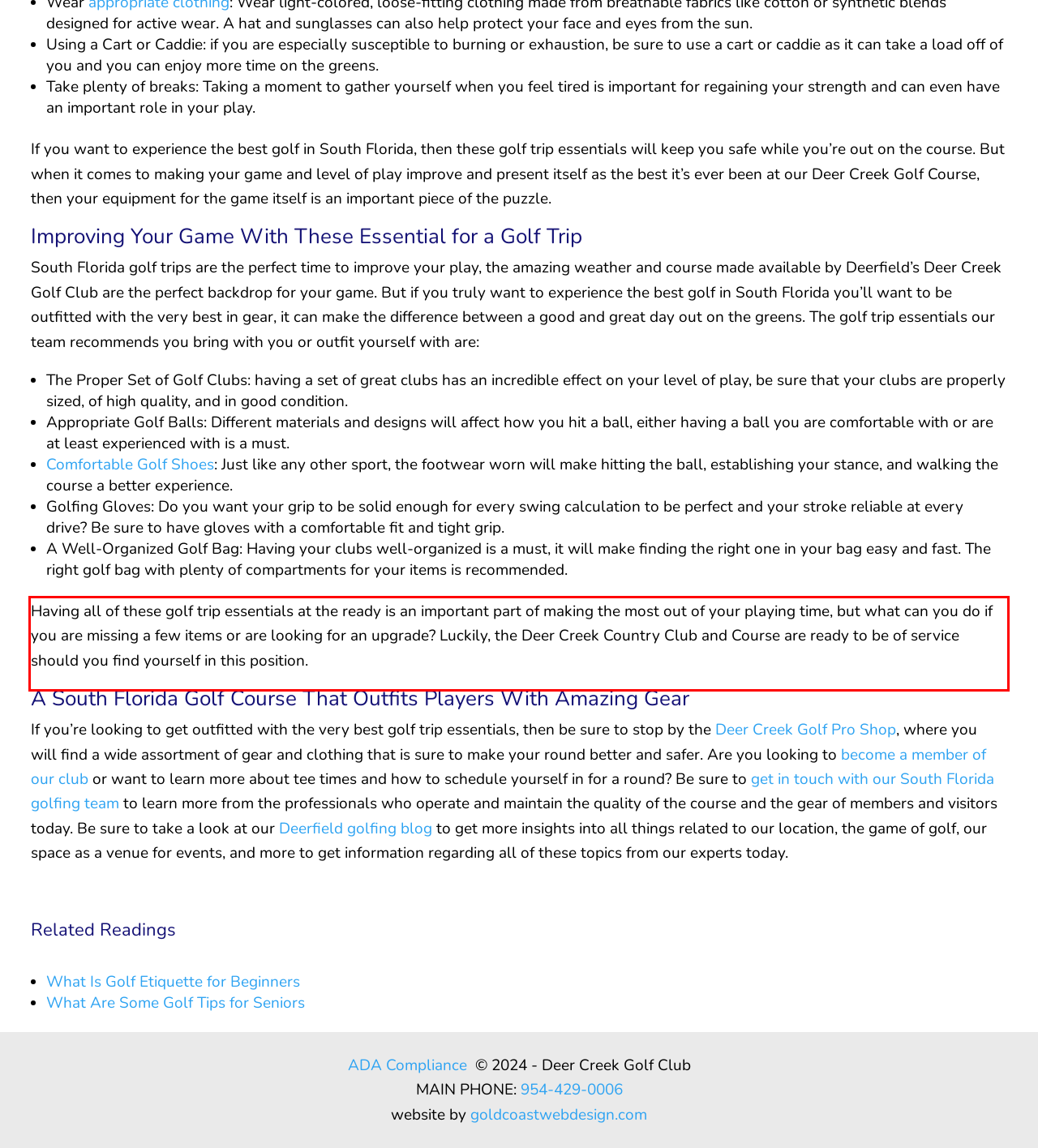Analyze the screenshot of the webpage that features a red bounding box and recognize the text content enclosed within this red bounding box.

Having all of these golf trip essentials at the ready is an important part of making the most out of your playing time, but what can you do if you are missing a few items or are looking for an upgrade? Luckily, the Deer Creek Country Club and Course are ready to be of service should you find yourself in this position.